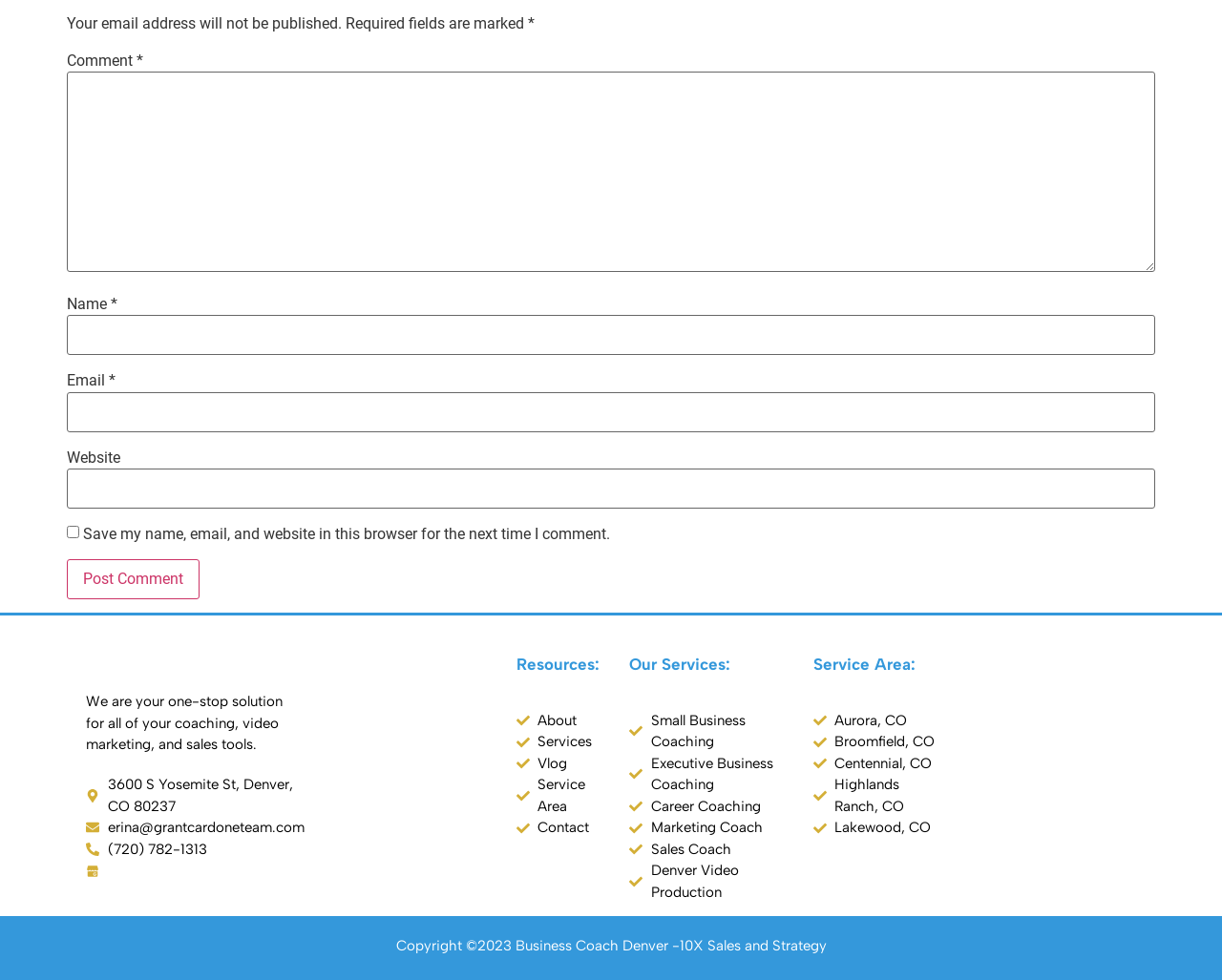Locate the bounding box coordinates of the element I should click to achieve the following instruction: "Click the Post Comment button".

[0.055, 0.57, 0.163, 0.611]